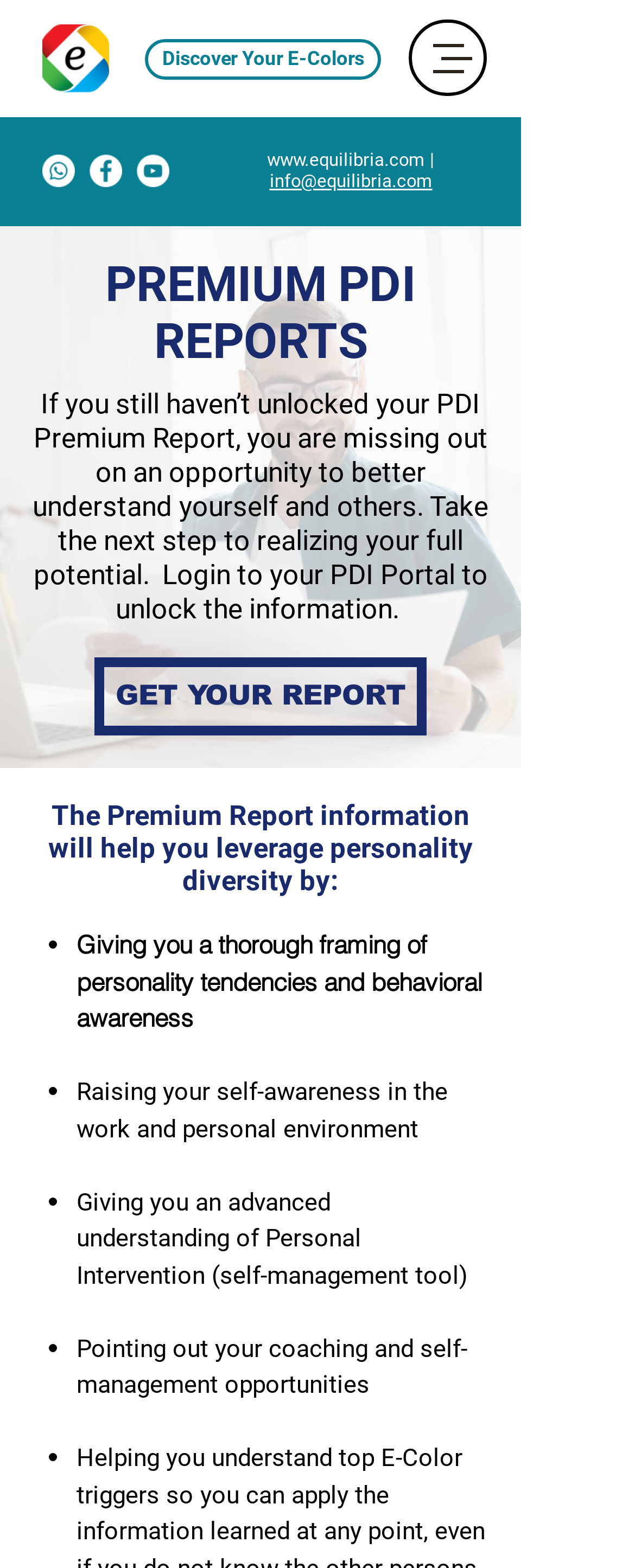Convey a detailed summary of the webpage, mentioning all key elements.

The webpage is about Equilibria, a platform that offers online workshops, courses, and webinars. At the top left corner, there is a button to open the navigation menu. Next to it, there is a social bar with links to Whatsapp, Facebook, and YouTube, each accompanied by an image. 

Below the social bar, there is a heading with the website's URL and email address. On the top right side, there are two links: "Discover Your E-Colors" and a link to the EQLogo head HIRES.png image.

The main content of the page is divided into two sections. The first section has a heading "PREMIUM PDI REPORTS" and a background image. Below the heading, there is a paragraph of text that encourages users to unlock their PDI Premium Report to better understand themselves and others. There is a call-to-action link "GET YOUR REPORT" below the text.

The second section has a heading that explains how the Premium Report information can help users leverage personality diversity. This section is presented in a list format with four bullet points, each describing a benefit of the report, such as giving a thorough framing of personality tendencies and behavioral awareness, raising self-awareness, and providing an advanced understanding of Personal Intervention.